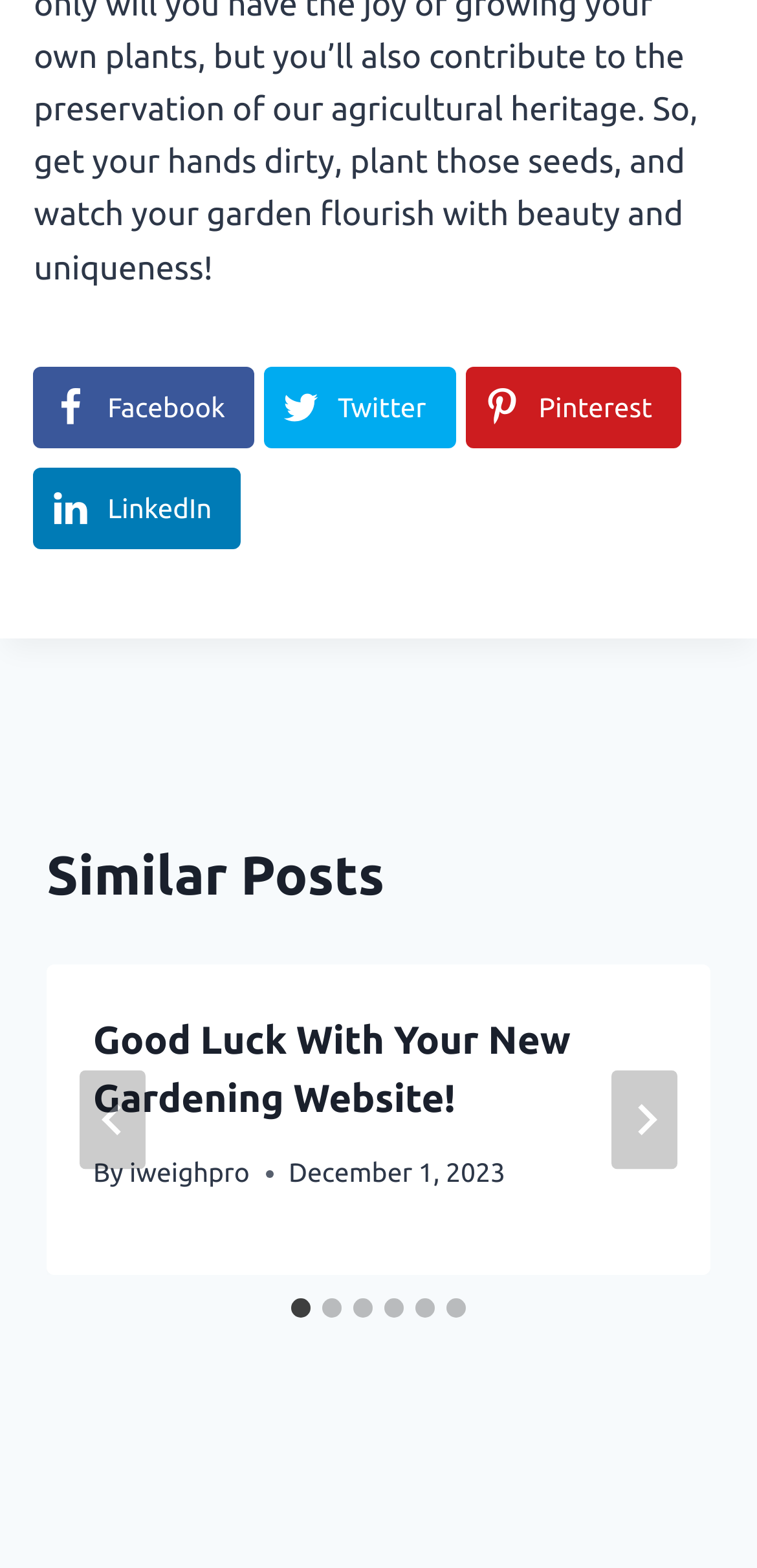Determine the bounding box for the UI element that matches this description: "iweighpro".

[0.171, 0.738, 0.33, 0.758]